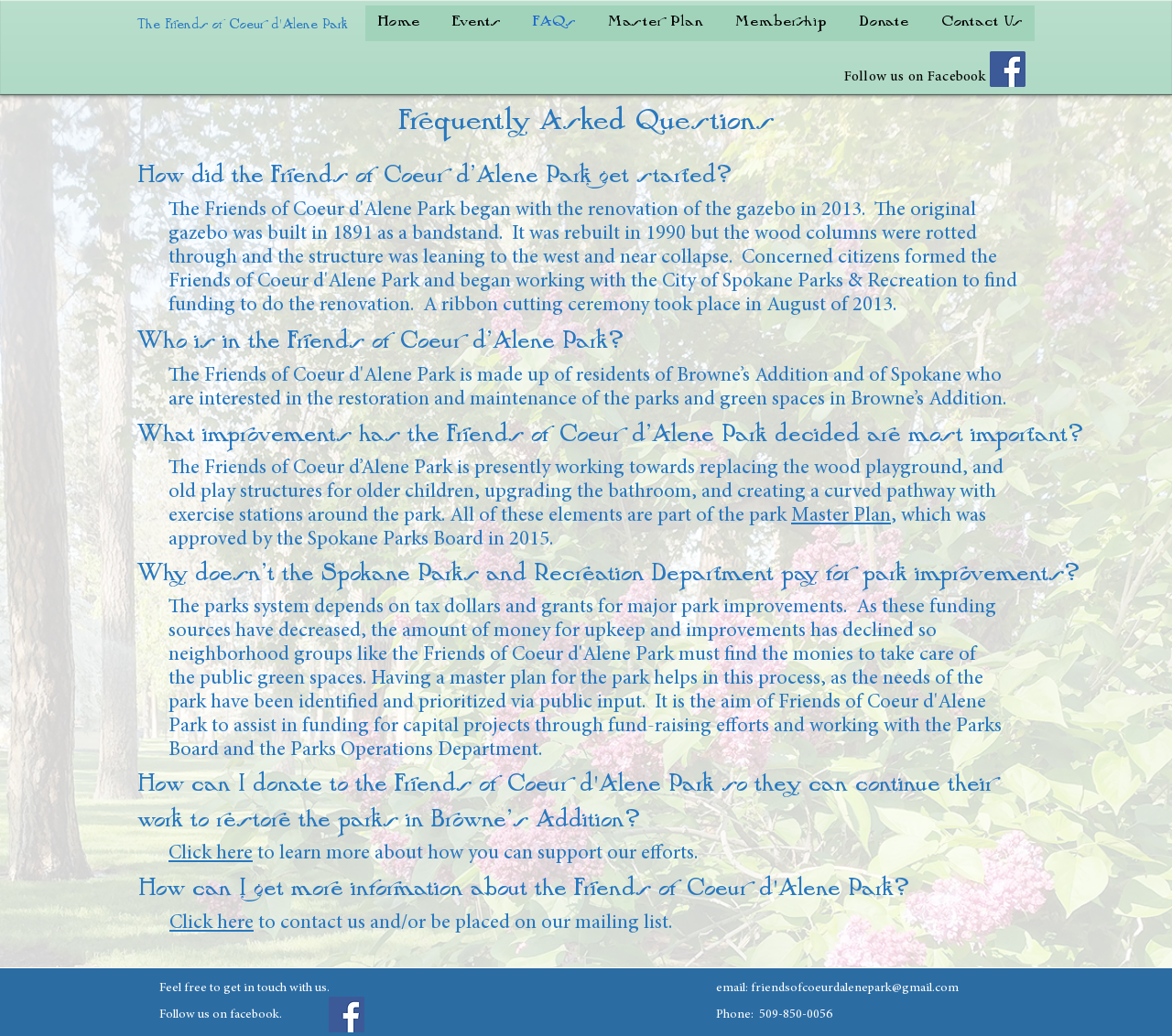Provide a short, one-word or phrase answer to the question below:
What is the phone number of the organization?

509-850-0056